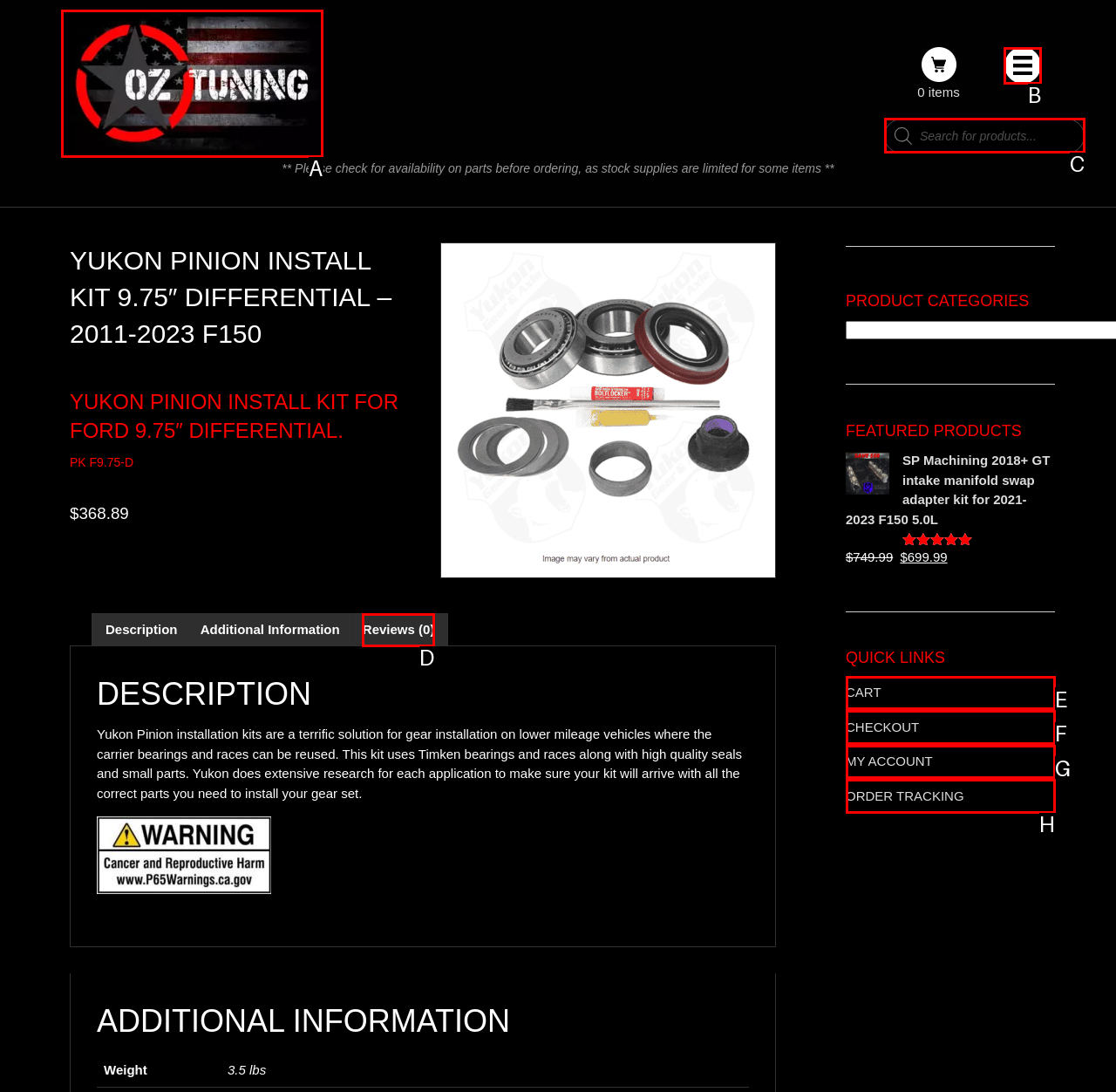Determine which option matches the element description: aria-label="Menu"
Reply with the letter of the appropriate option from the options provided.

B